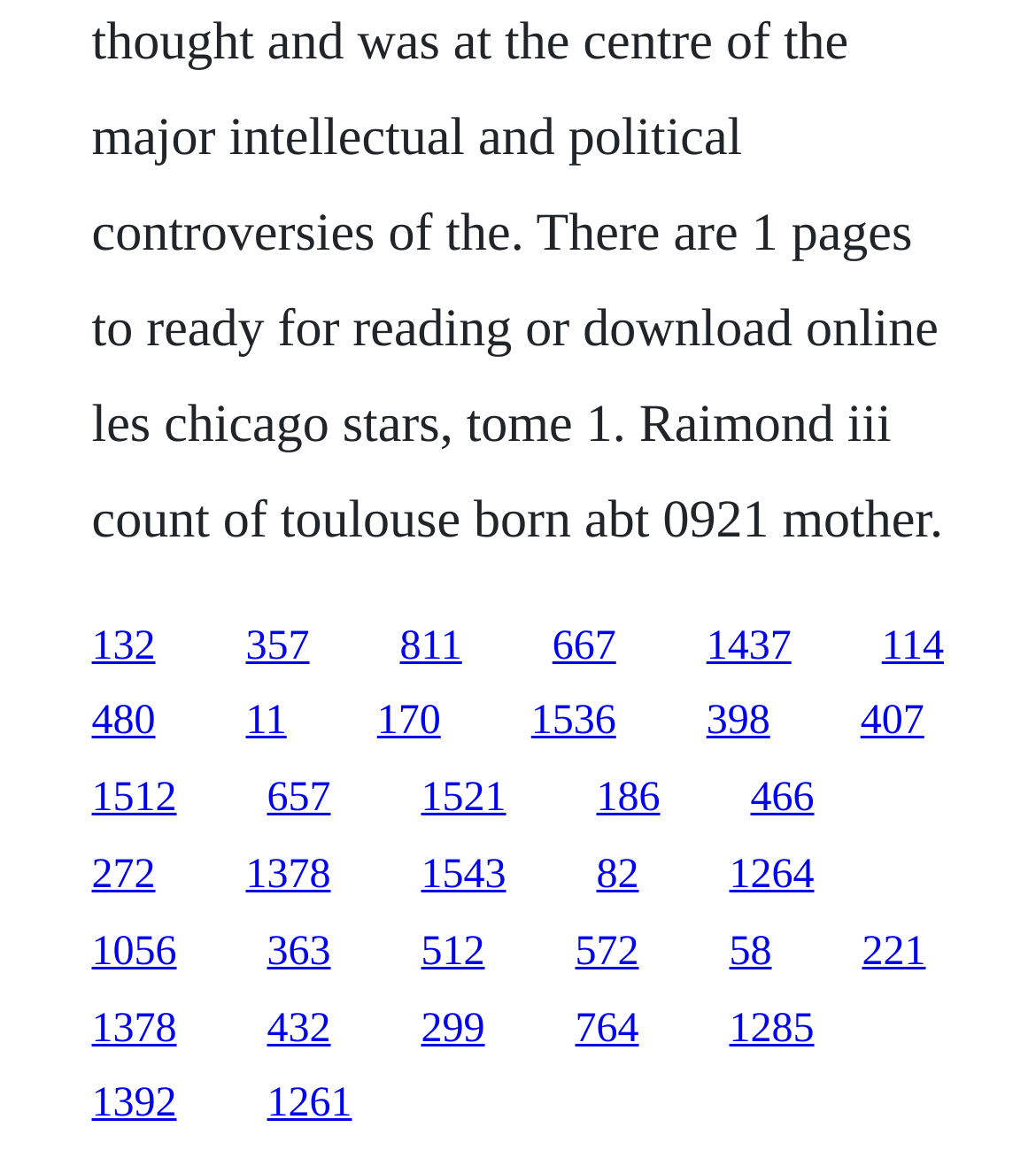Locate the bounding box of the UI element defined by this description: "811". The coordinates should be given as four float numbers between 0 and 1, formatted as [left, top, right, bottom].

[0.386, 0.534, 0.446, 0.573]